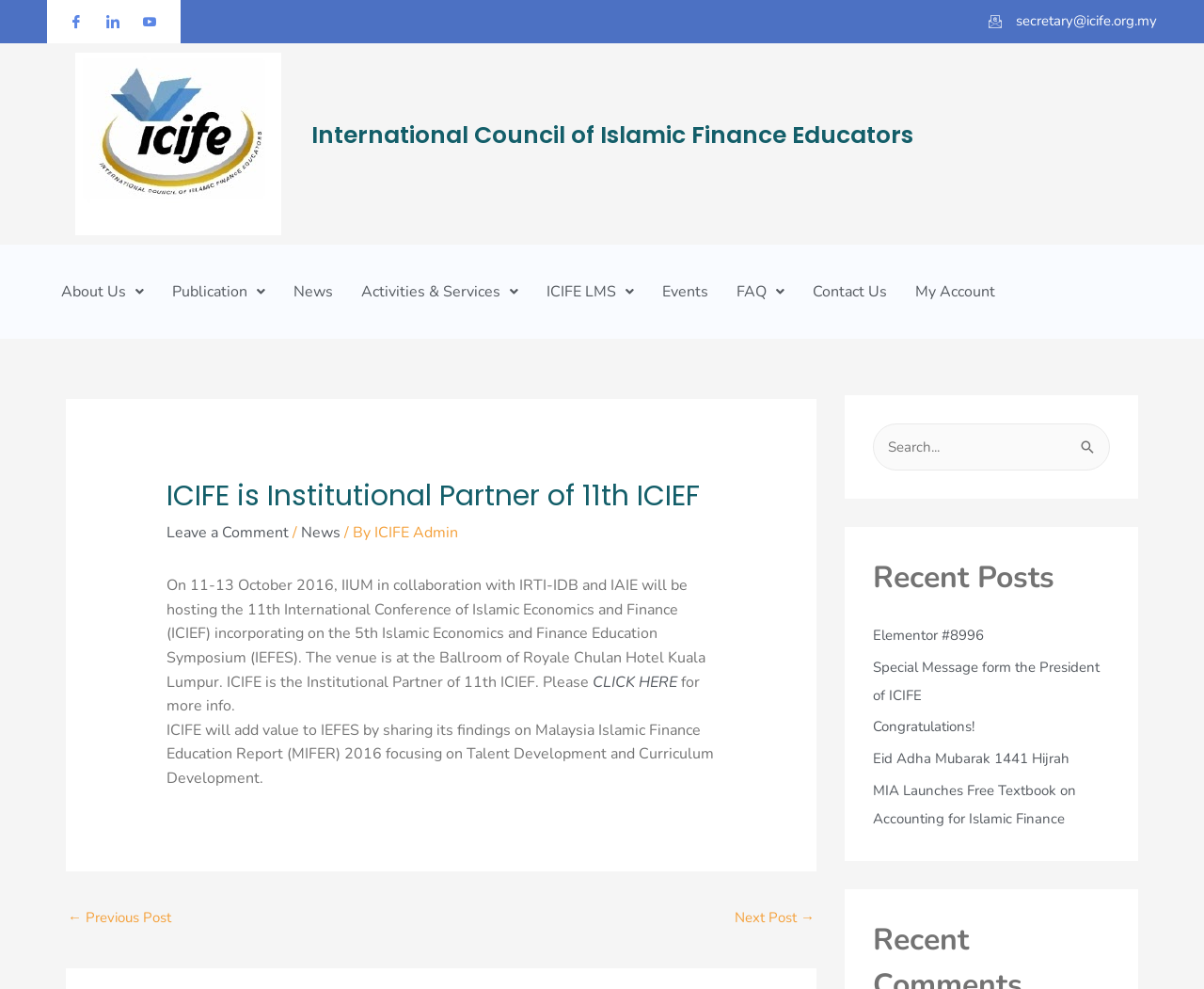Determine the bounding box coordinates of the section I need to click to execute the following instruction: "Click the 'About Us' link". Provide the coordinates as four float numbers between 0 and 1, i.e., [left, top, right, bottom].

[0.039, 0.273, 0.131, 0.316]